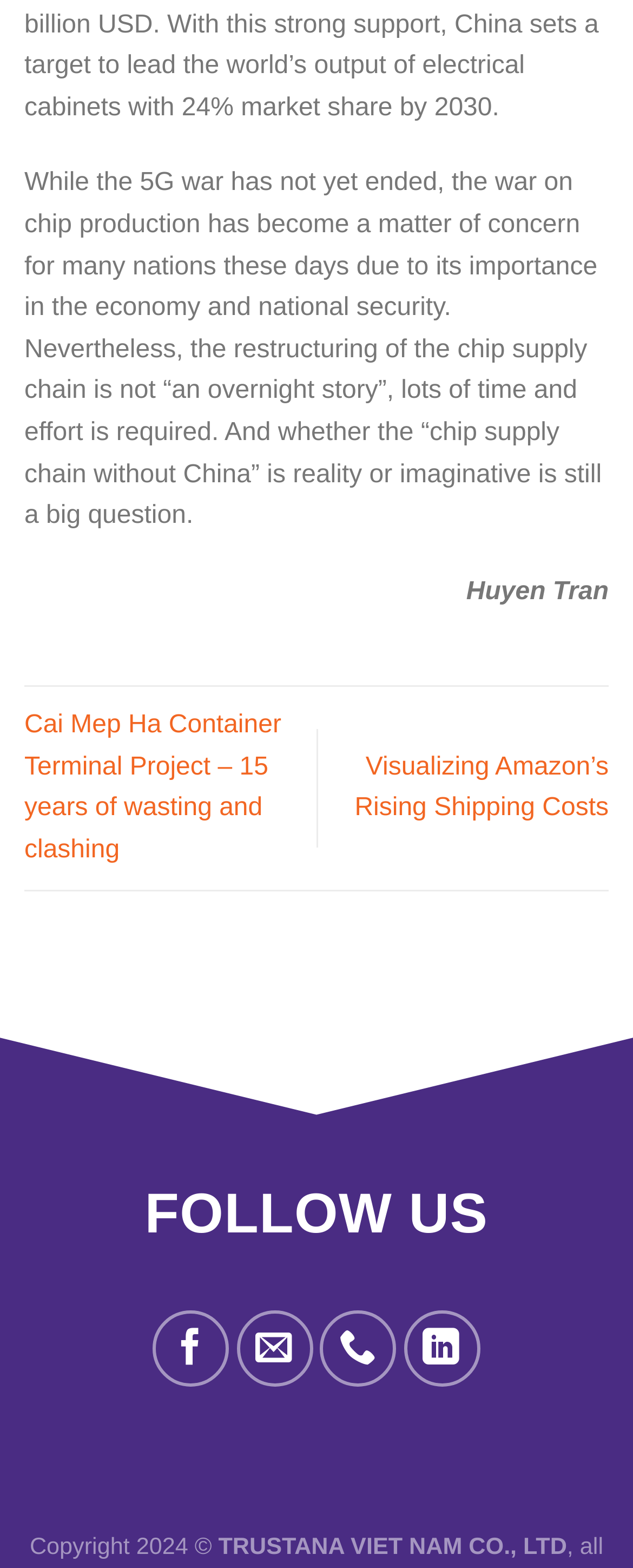Using the format (top-left x, top-left y, bottom-right x, bottom-right y), and given the element description, identify the bounding box coordinates within the screenshot: Visualizing Amazon’s Rising Shipping Costs

[0.56, 0.48, 0.962, 0.524]